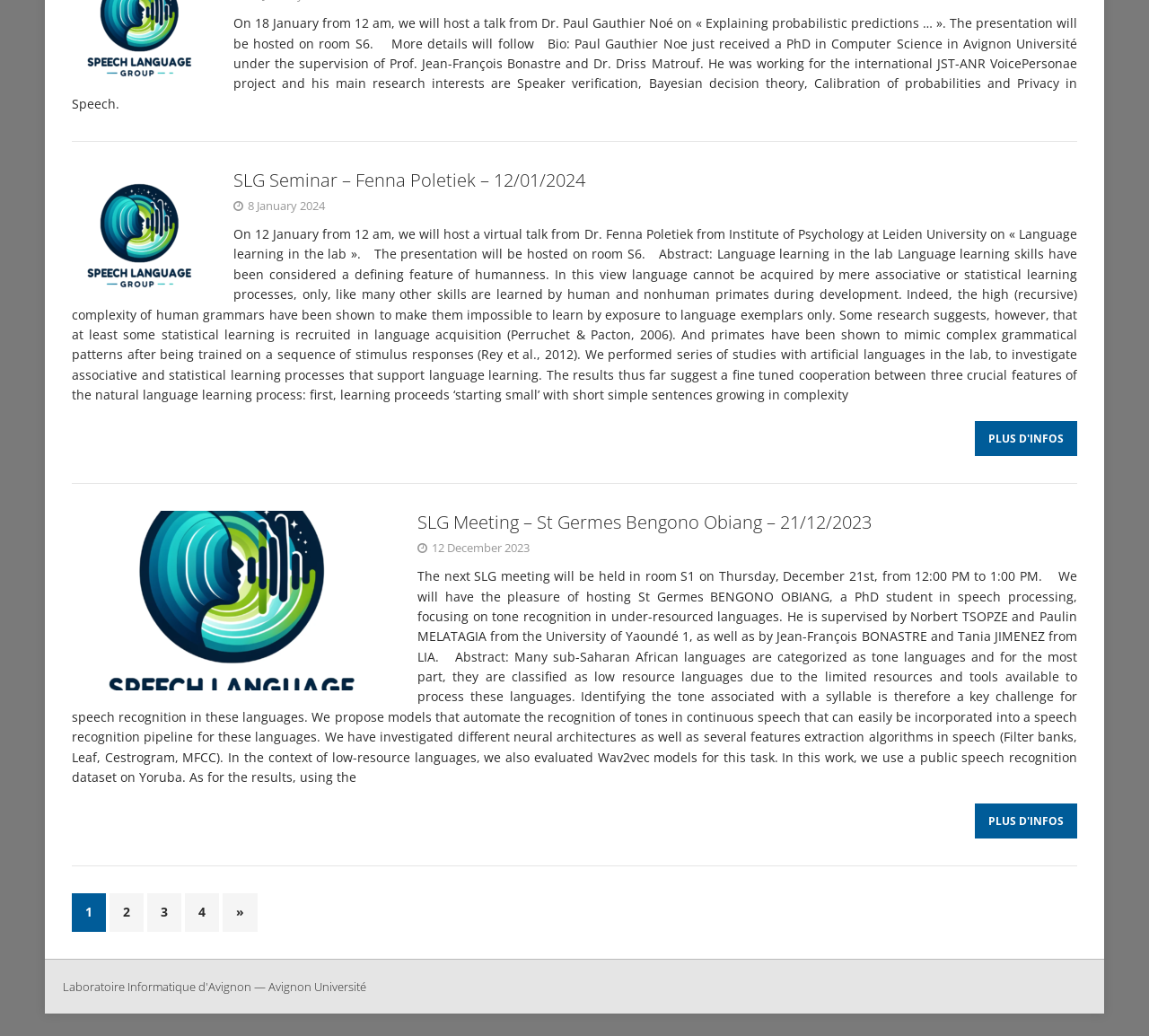Show the bounding box coordinates for the HTML element as described: "4".

[0.161, 0.862, 0.191, 0.899]